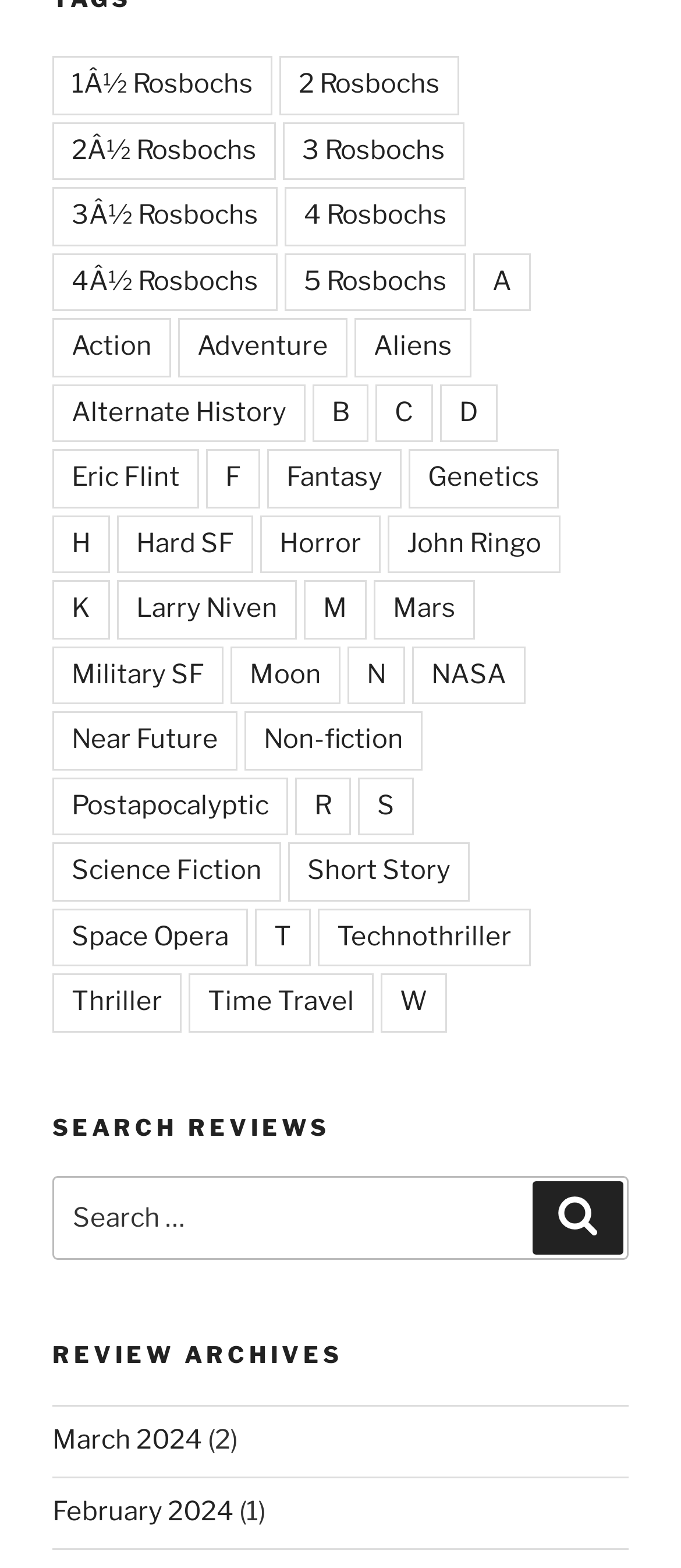Given the following UI element description: "M", find the bounding box coordinates in the webpage screenshot.

[0.446, 0.37, 0.538, 0.407]